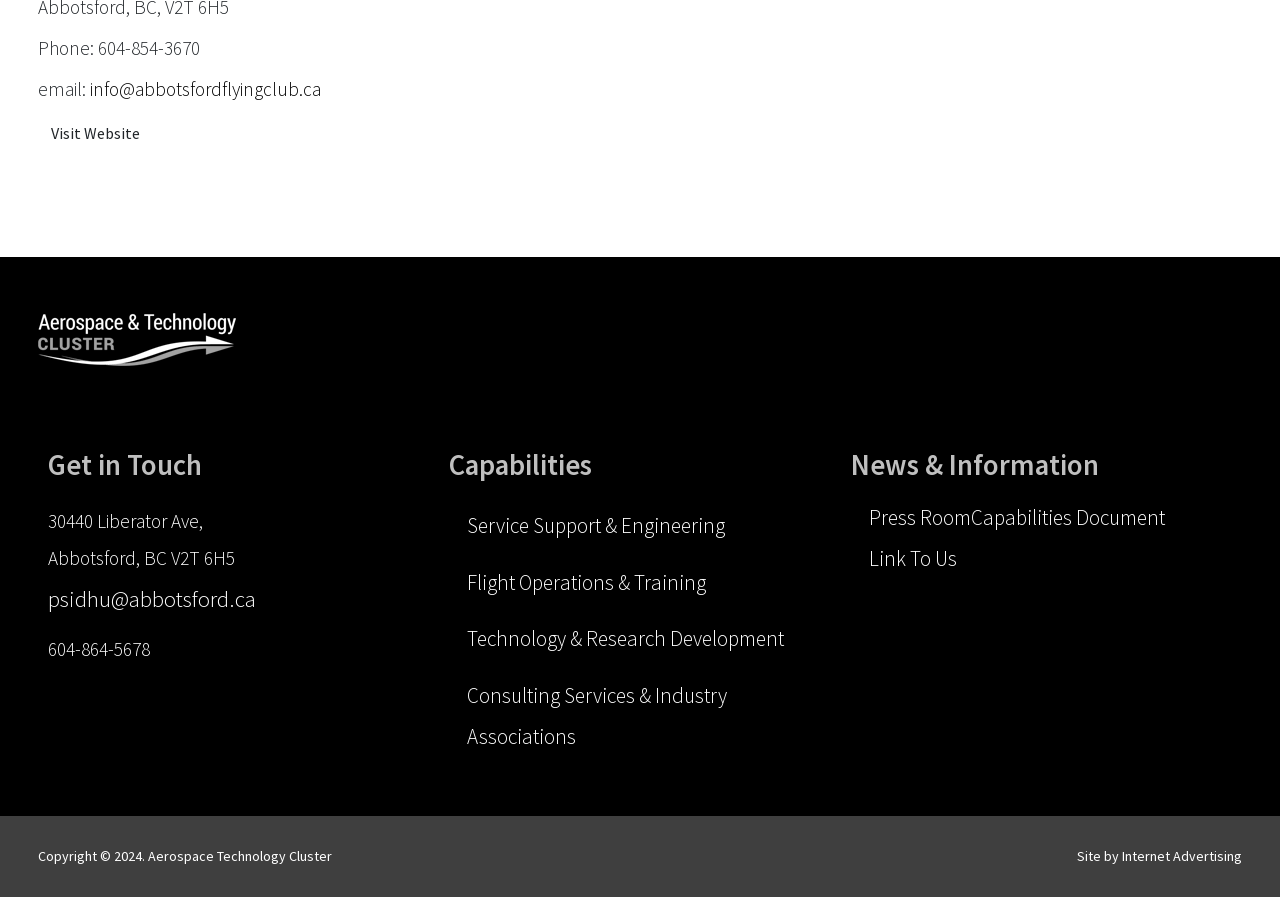Locate the bounding box coordinates of the element that should be clicked to execute the following instruction: "Visit the website".

[0.029, 0.128, 0.119, 0.17]